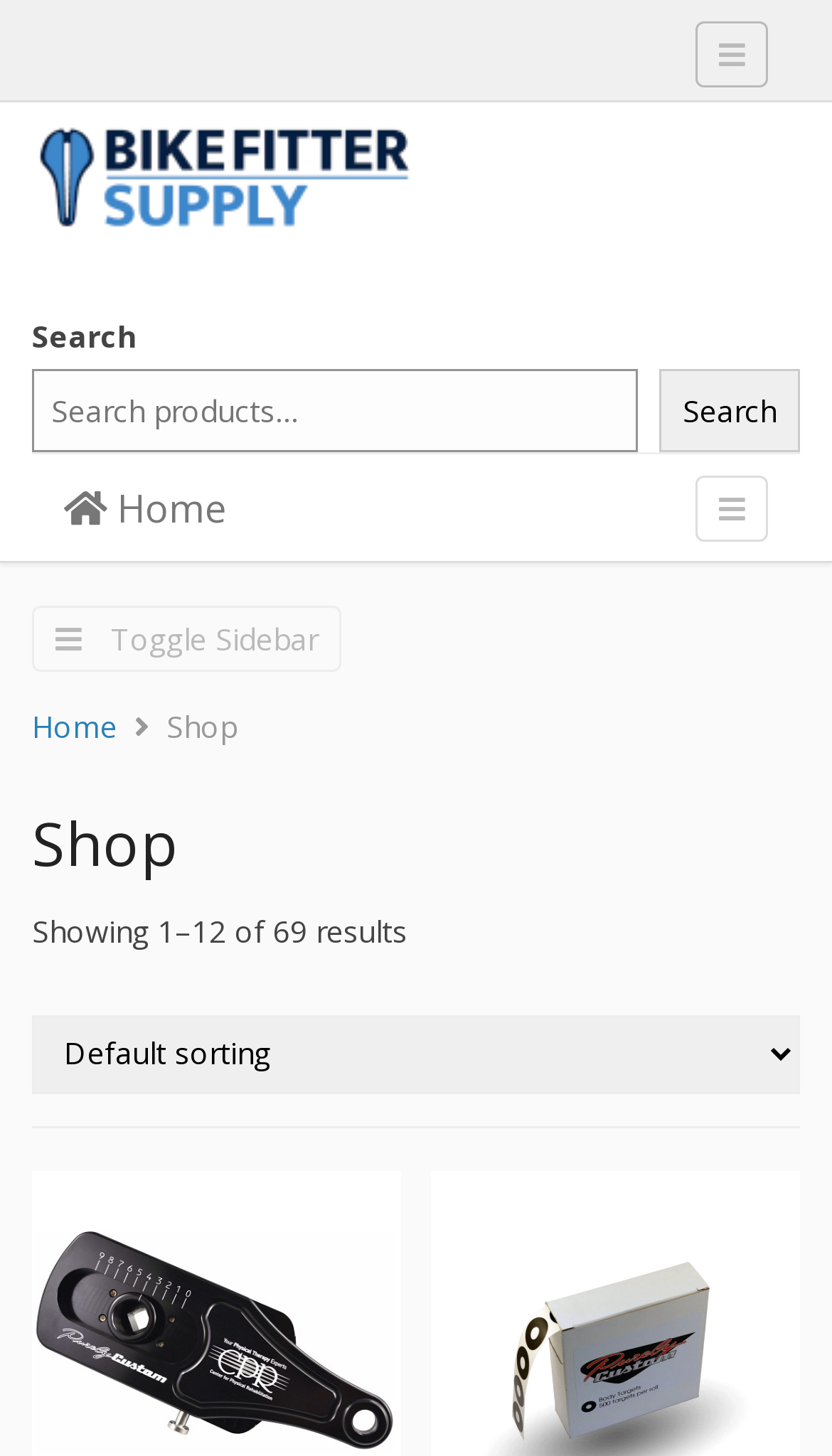Determine the bounding box coordinates of the clickable element to achieve the following action: 'Search for products'. Provide the coordinates as four float values between 0 and 1, formatted as [left, top, right, bottom].

[0.038, 0.253, 0.767, 0.311]